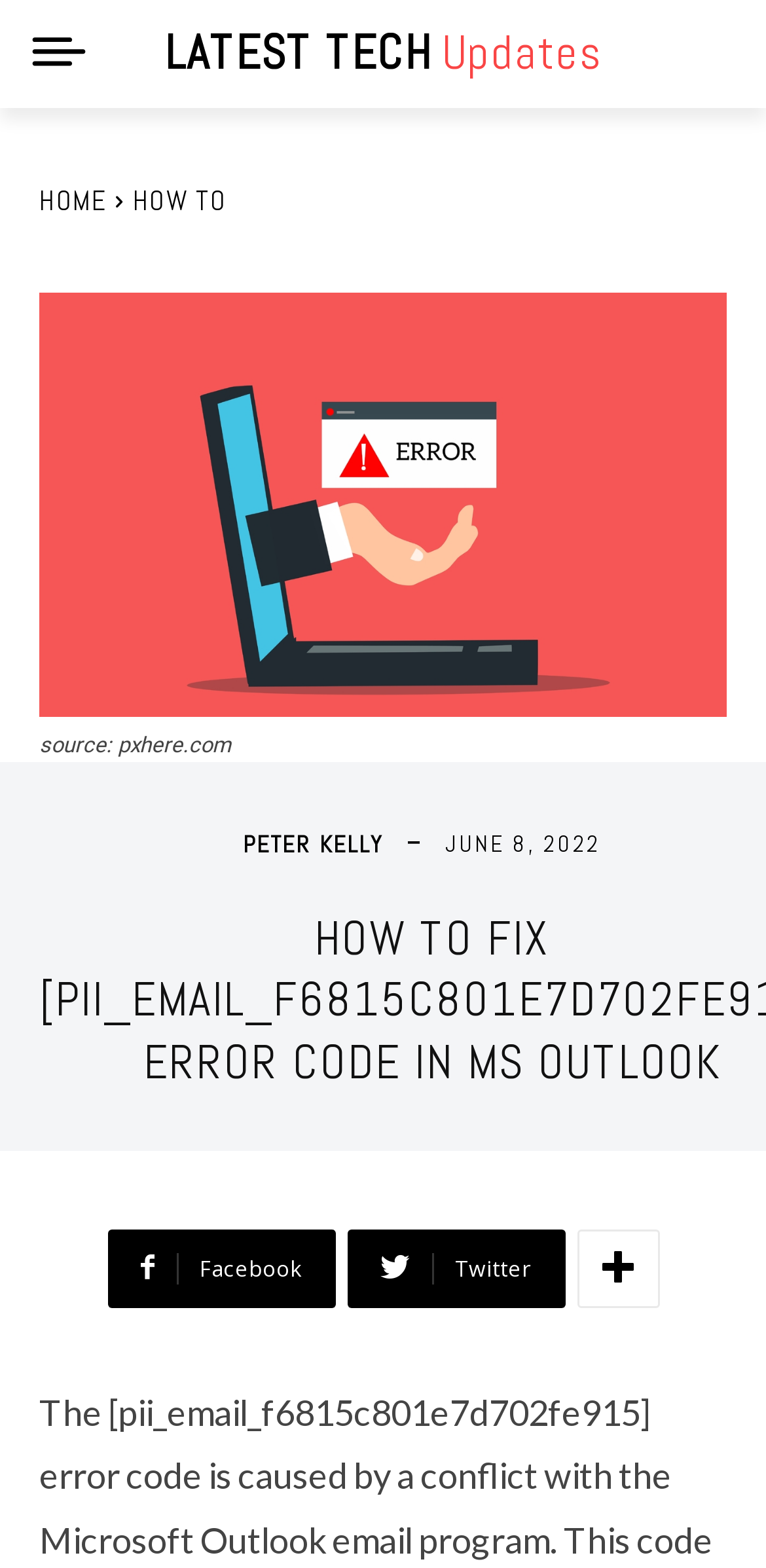Locate the bounding box coordinates of the clickable region necessary to complete the following instruction: "Share on Facebook". Provide the coordinates in the format of four float numbers between 0 and 1, i.e., [left, top, right, bottom].

[0.14, 0.784, 0.437, 0.834]